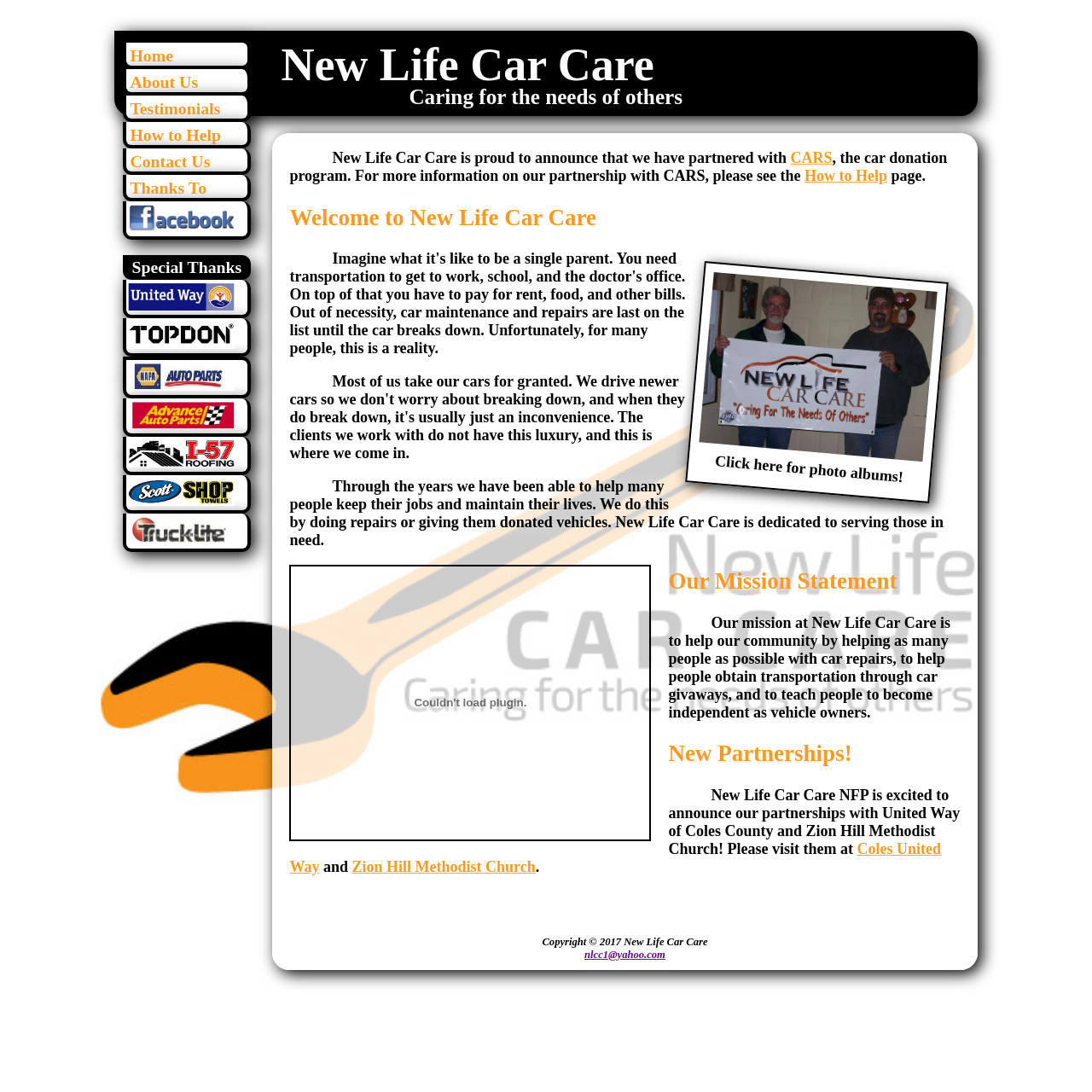Kindly determine the bounding box coordinates of the area that needs to be clicked to fulfill this instruction: "Read testimonials".

[0.113, 0.088, 0.23, 0.112]